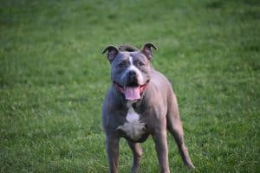Look at the image and give a detailed response to the following question: What is the shape of the dog's ears?

The caption states that the dog's 'ears are perked up', suggesting that the shape of the dog's ears is perked up, rather than floppy or hanging down.